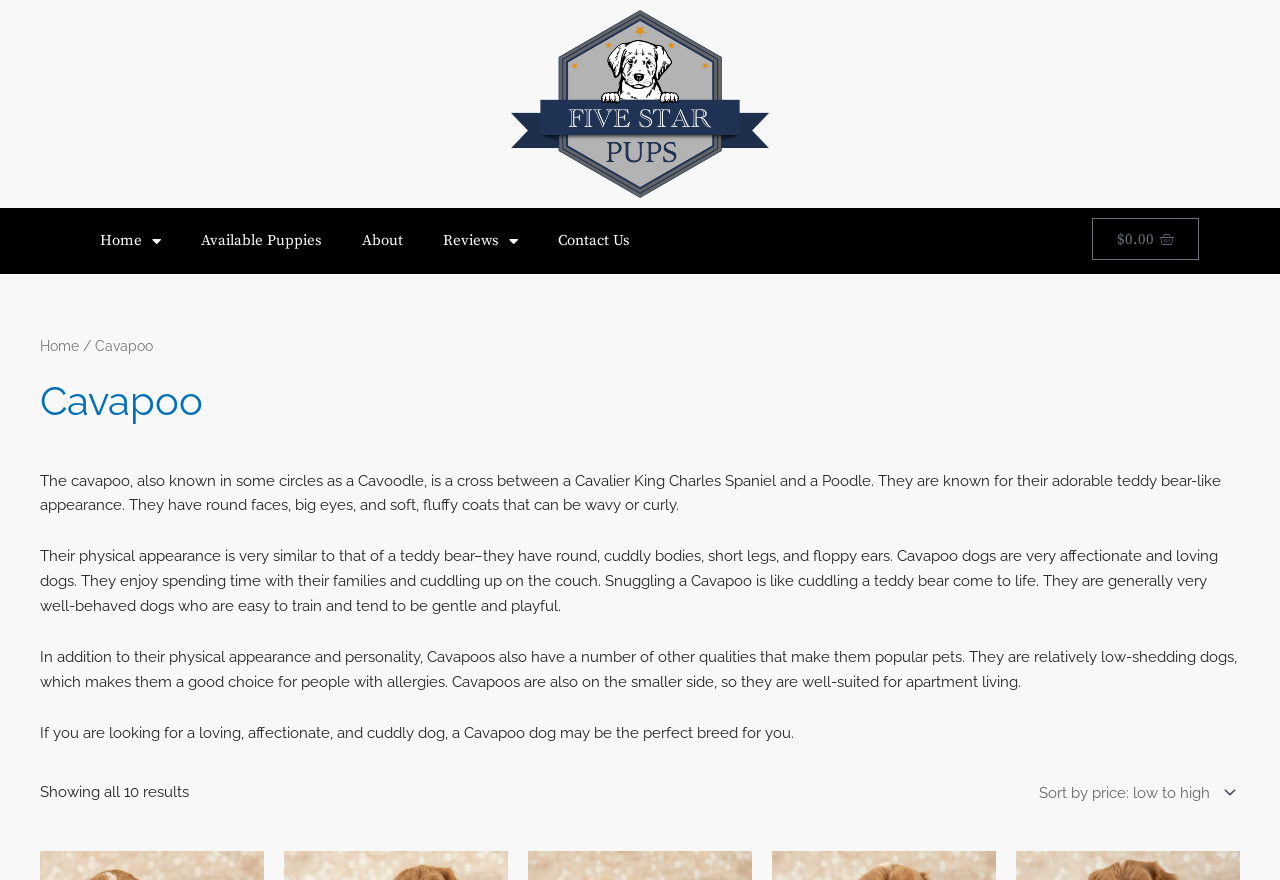Using the details in the image, give a detailed response to the question below:
What is the physical appearance of a Cavapoo?

According to the webpage, Cavapoos have a physical appearance similar to that of a teddy bear, with round faces, big eyes, and soft, fluffy coats that can be wavy or curly. They also have round, cuddly bodies, short legs, and floppy ears.